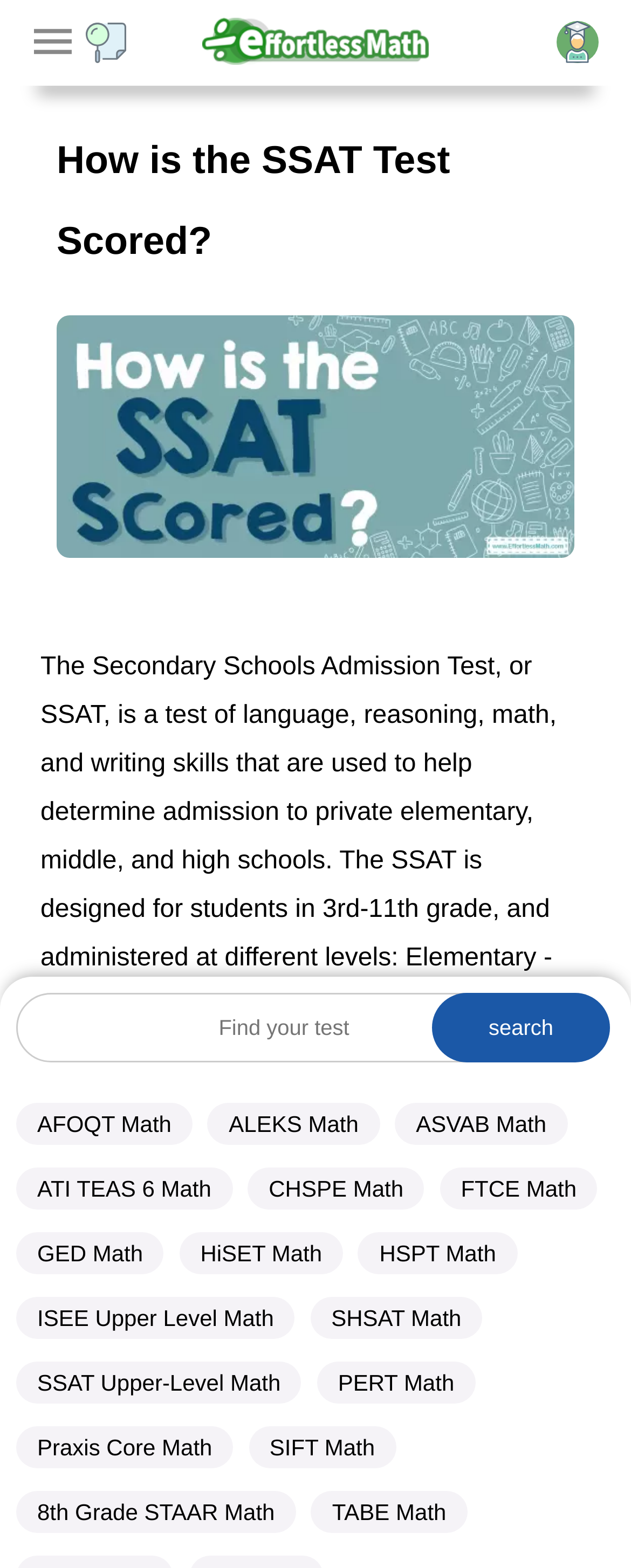Answer in one word or a short phrase: 
How many levels does the SSAT test have?

Three